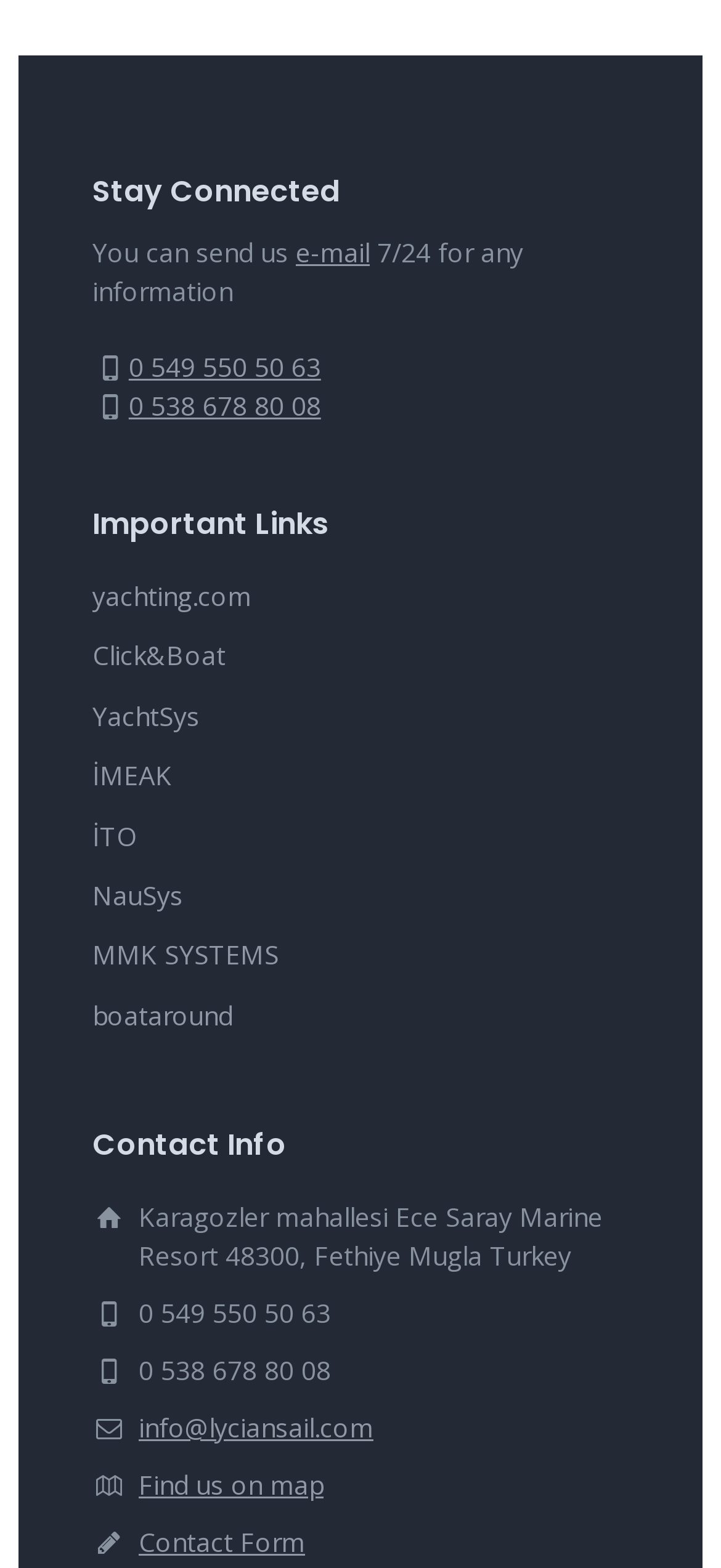Use the details in the image to answer the question thoroughly: 
What is the phone number for 24/7 information?

I found the phone number by looking at the text that says '7/24 for any information' and the link next to it, which is the phone number.